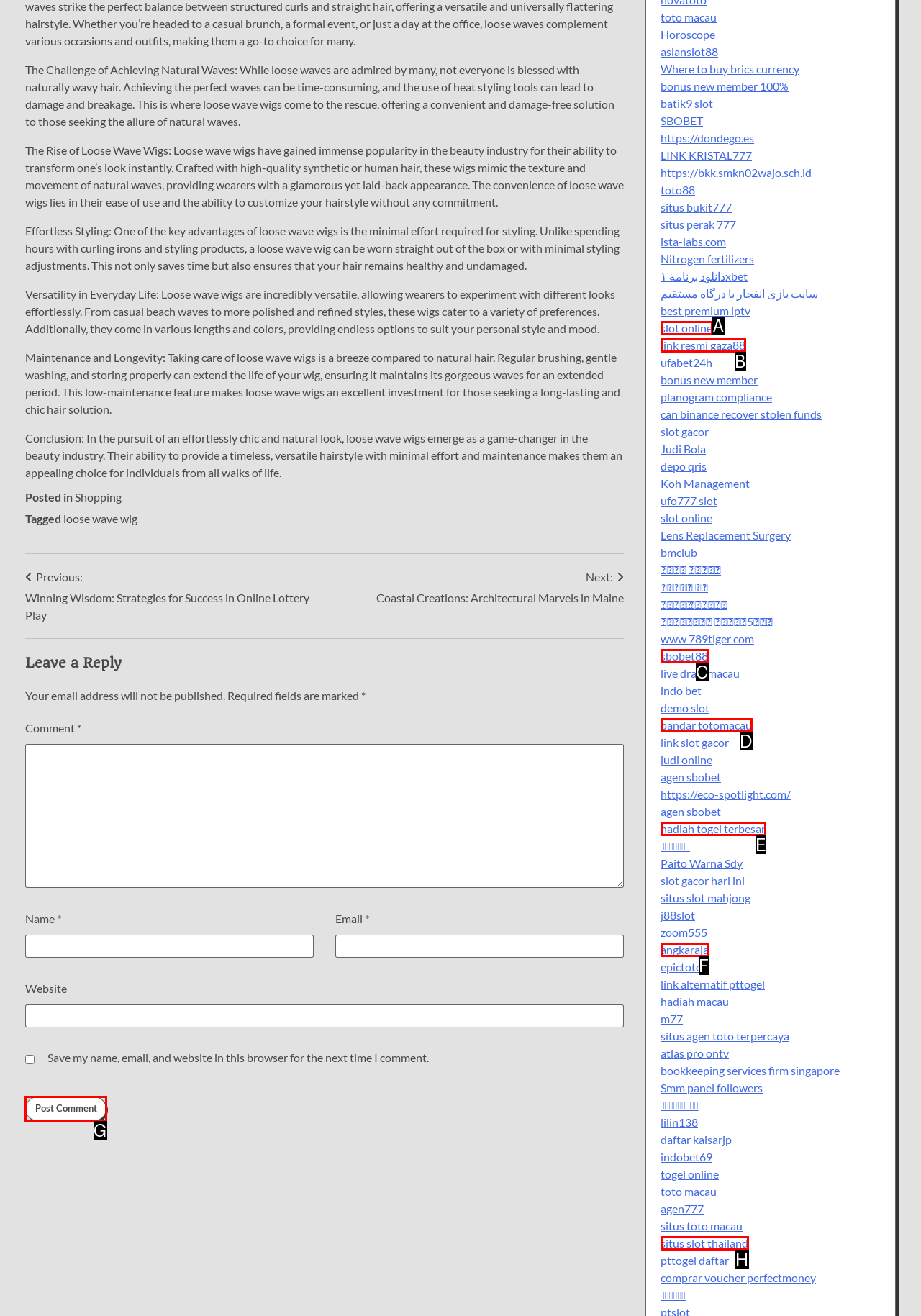Select the UI element that should be clicked to execute the following task: Click the 'CONTACT' menu item
Provide the letter of the correct choice from the given options.

None